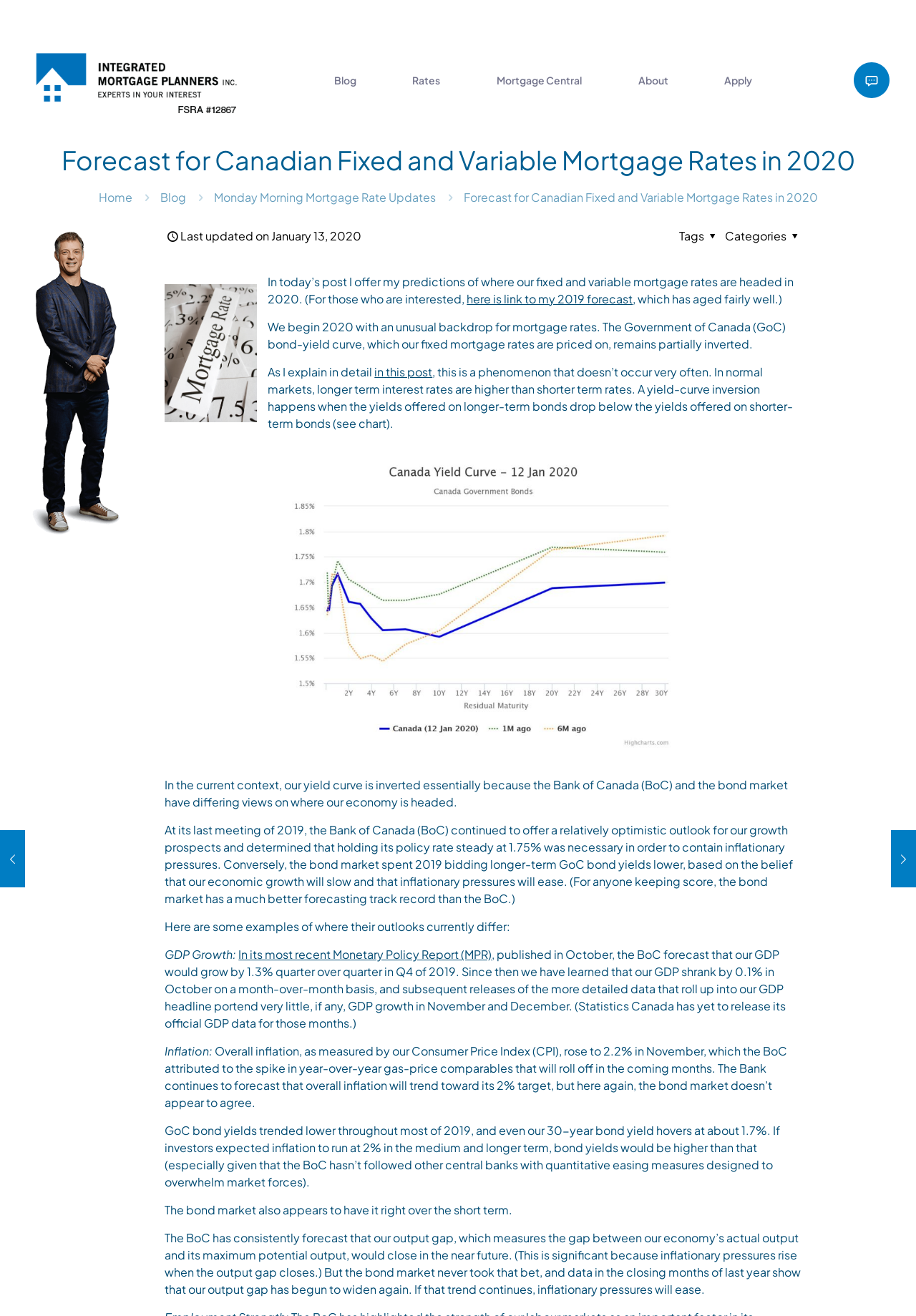Please determine the heading text of this webpage.

Forecast for Canadian Fixed and Variable Mortgage Rates in 2020